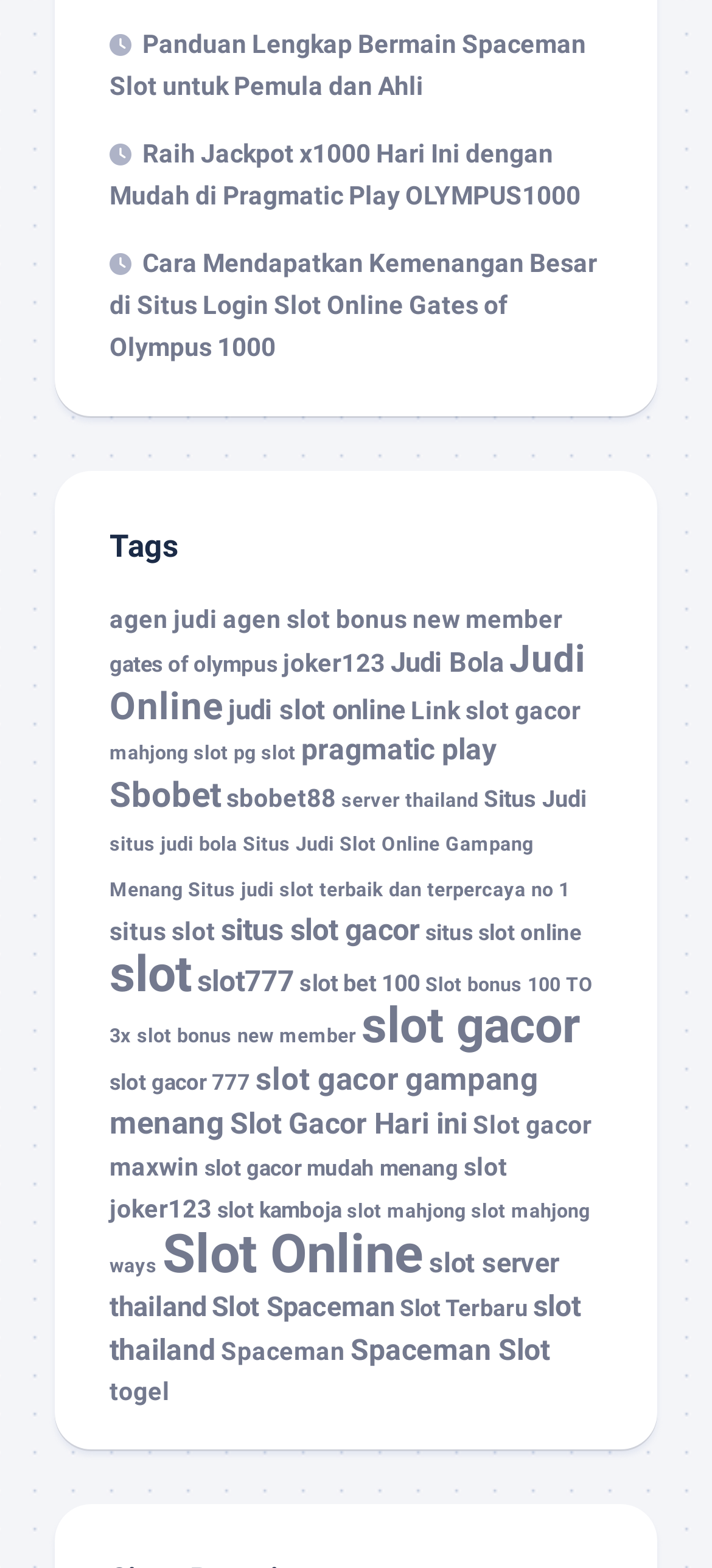Find the bounding box coordinates of the element to click in order to complete this instruction: "Click the link to learn about Spaceman Slot". The bounding box coordinates must be four float numbers between 0 and 1, denoted as [left, top, right, bottom].

[0.154, 0.018, 0.823, 0.064]